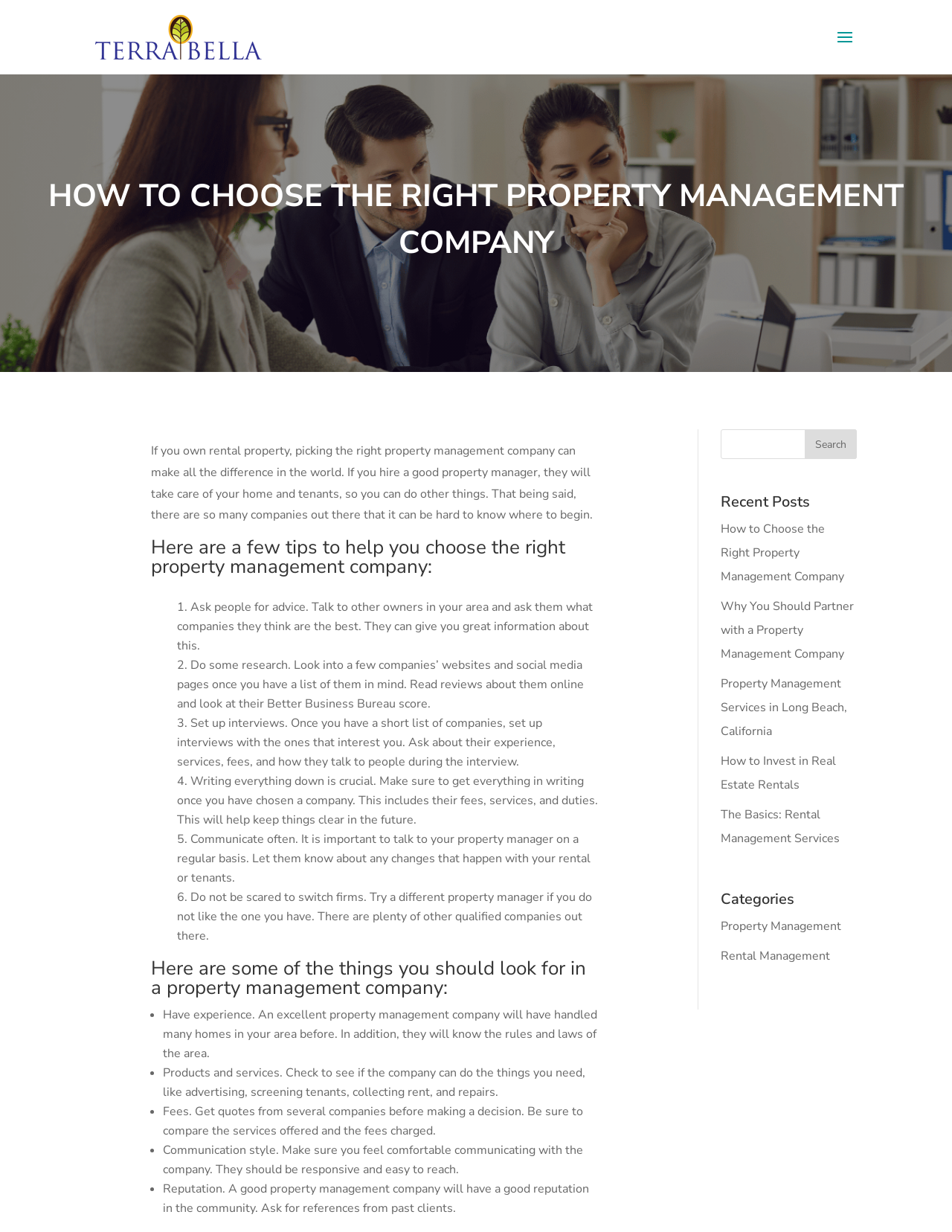Give a one-word or short phrase answer to this question: 
What should you do after choosing a property management company?

Get everything in writing